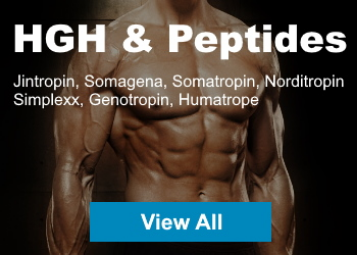Offer a detailed explanation of the image's components.

The image prominently features the bold text "HGH & Peptides," highlighting a category within an online store focused on health and fitness products. Below the main title, a list of specific products is visible, including Jintropin, Somagena, Somatropin, Norditropin, Simplexx, Genotropin, and Humatrope, indicating a range of human growth hormone (HGH) and peptide options available for purchase. A blue button labeled "View All" encourages users to explore the complete selection. The background showcases a muscular individual, emphasizing strength and fitness, which aligns with the products being promoted. This image serves as a compelling visual invitation for visitors interested in enhancing their fitness and bodybuilding journey through HGH and peptide supplements.